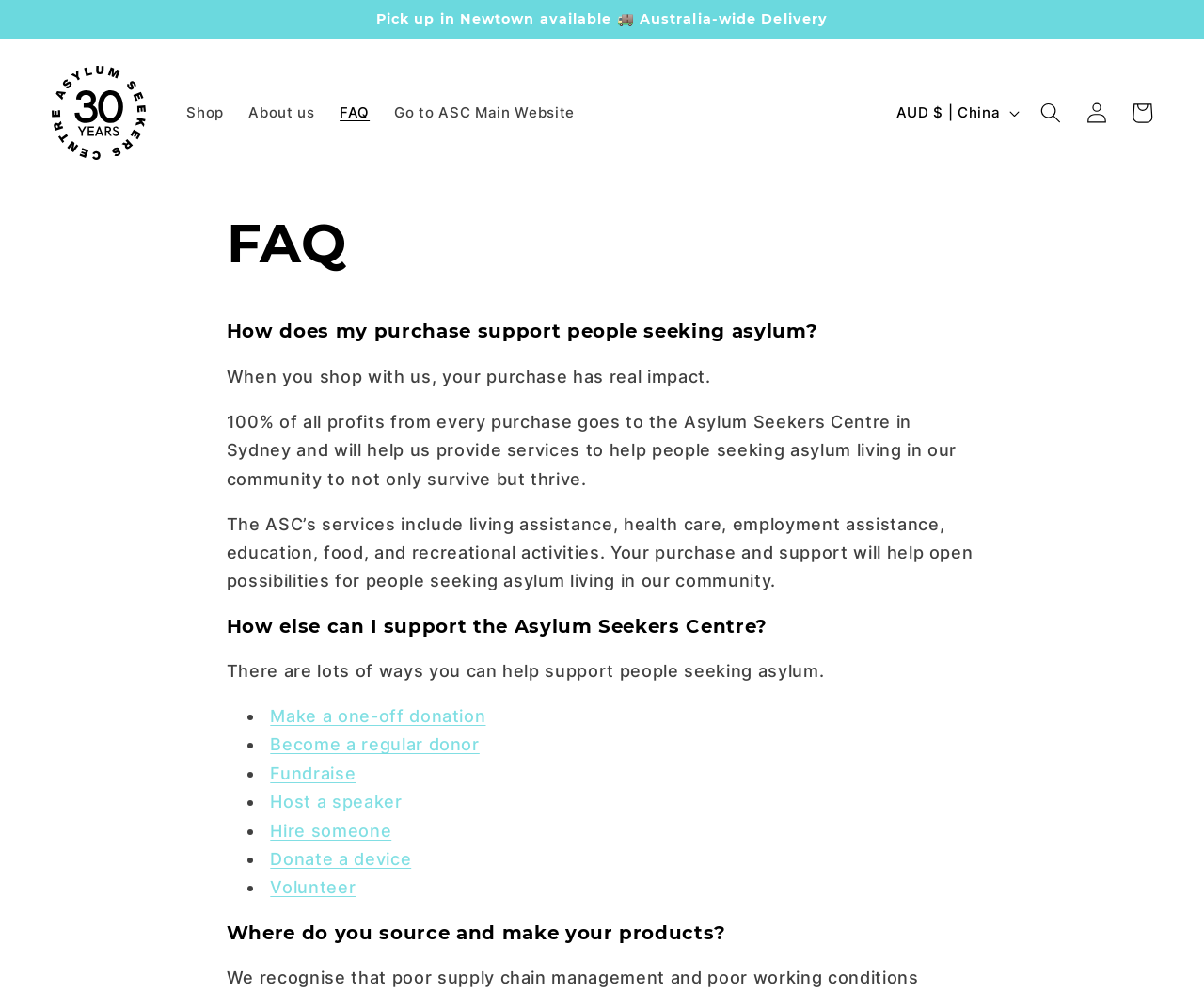Please determine the bounding box coordinates of the area that needs to be clicked to complete this task: 'View your cart'. The coordinates must be four float numbers between 0 and 1, formatted as [left, top, right, bottom].

[0.93, 0.091, 0.967, 0.137]